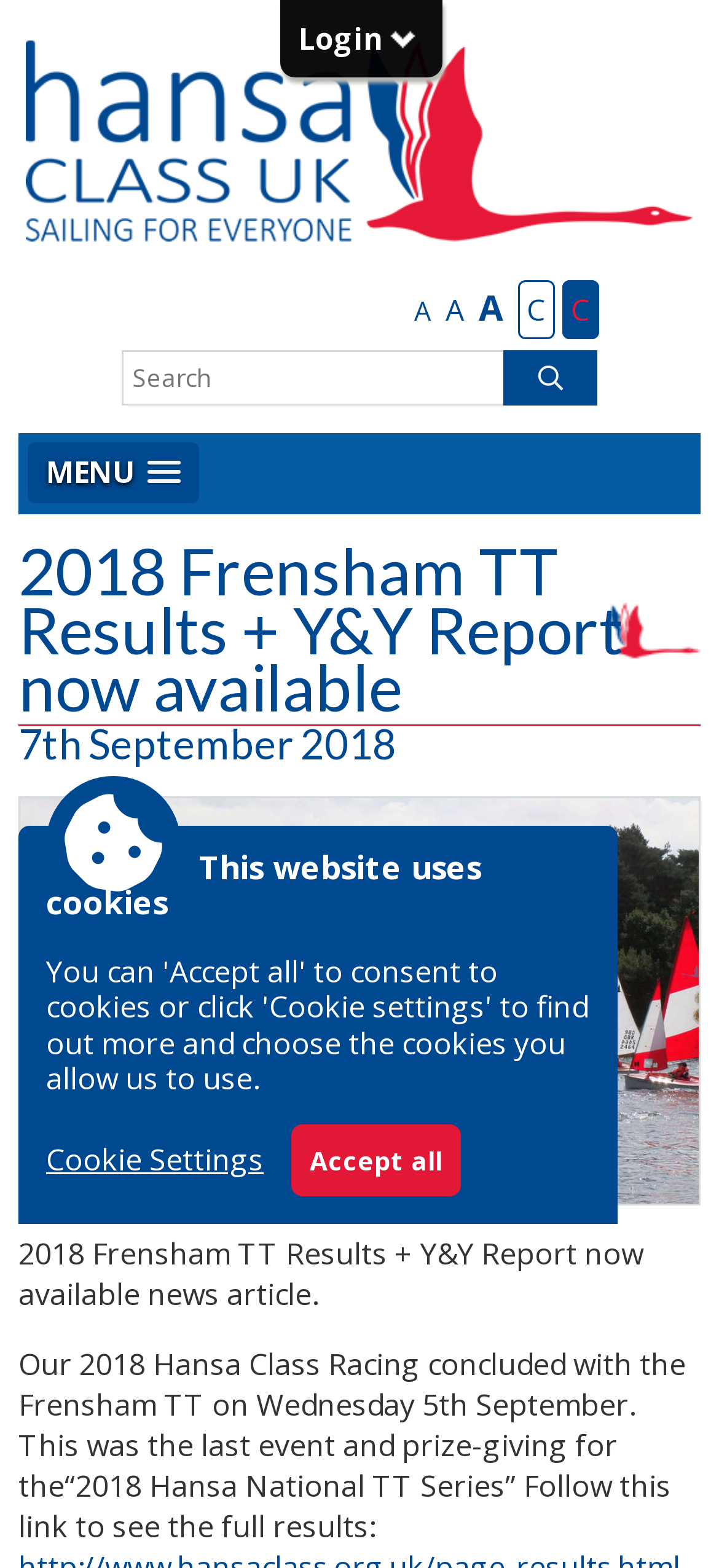Answer the question in a single word or phrase:
What is the purpose of the search box?

To search the website